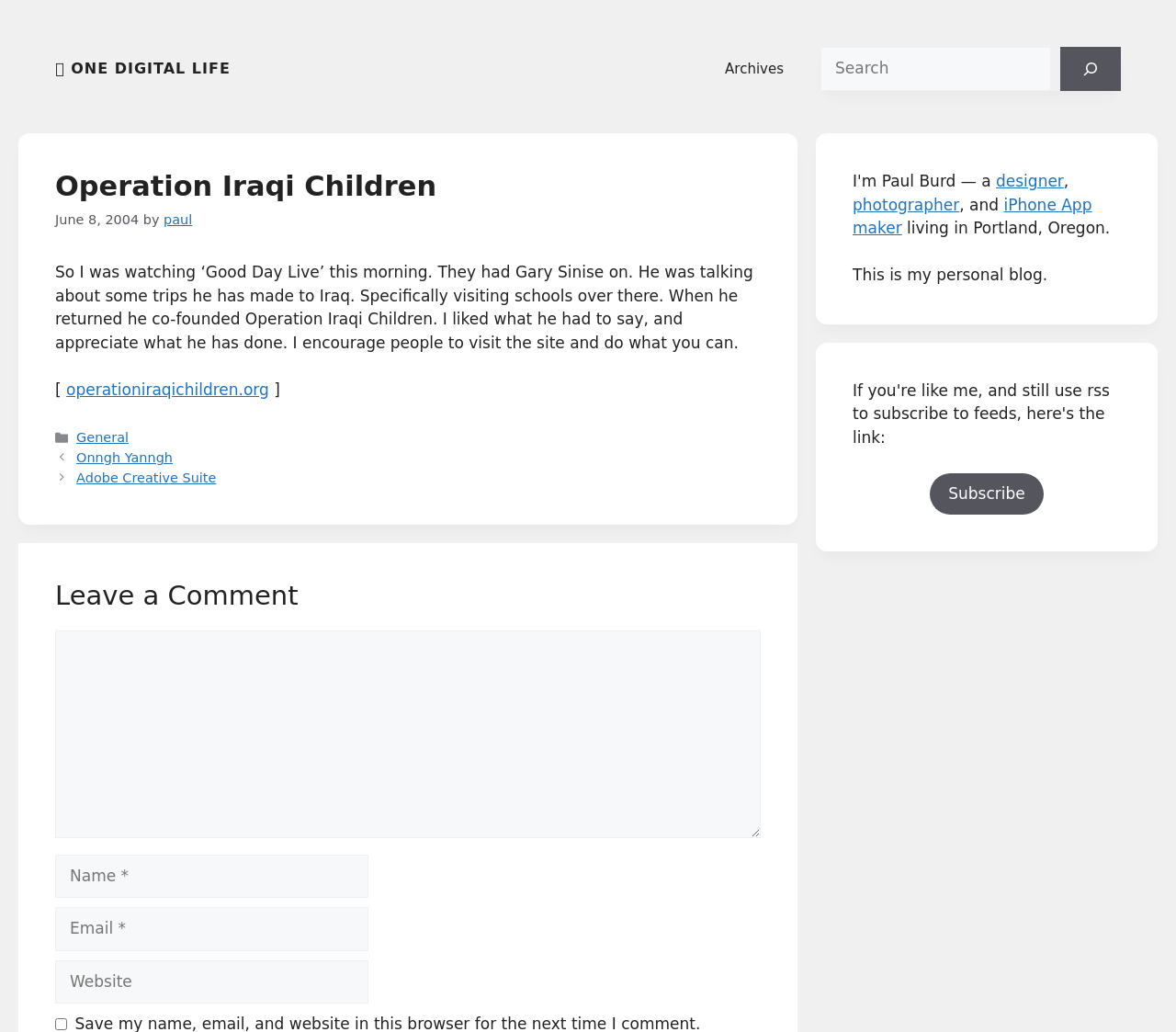Could you determine the bounding box coordinates of the clickable element to complete the instruction: "Visit the archives"? Provide the coordinates as four float numbers between 0 and 1, i.e., [left, top, right, bottom].

[0.601, 0.04, 0.682, 0.093]